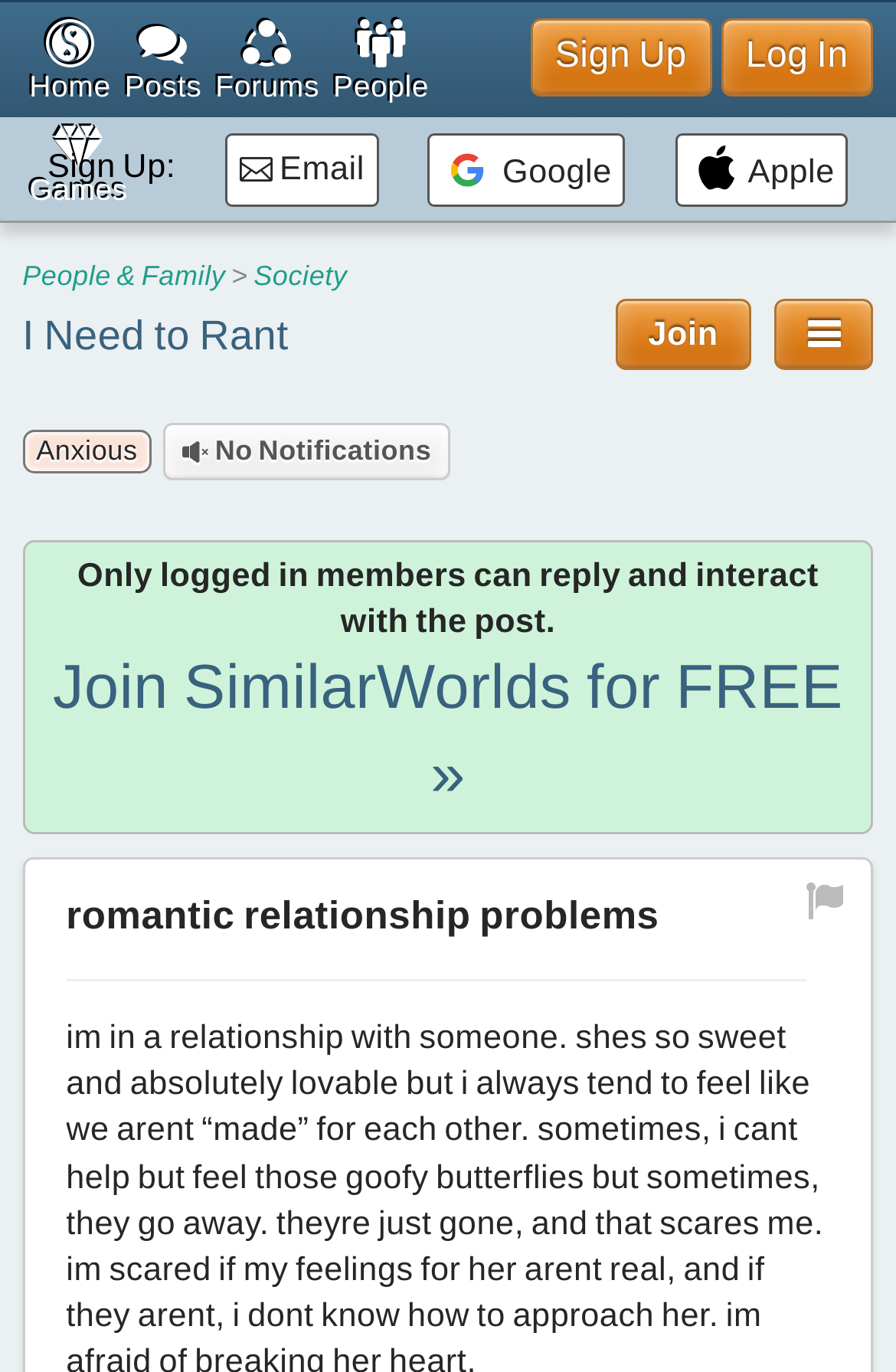Please specify the bounding box coordinates of the clickable region to carry out the following instruction: "go to home page". The coordinates should be four float numbers between 0 and 1, in the format [left, top, right, bottom].

[0.025, 0.01, 0.131, 0.074]